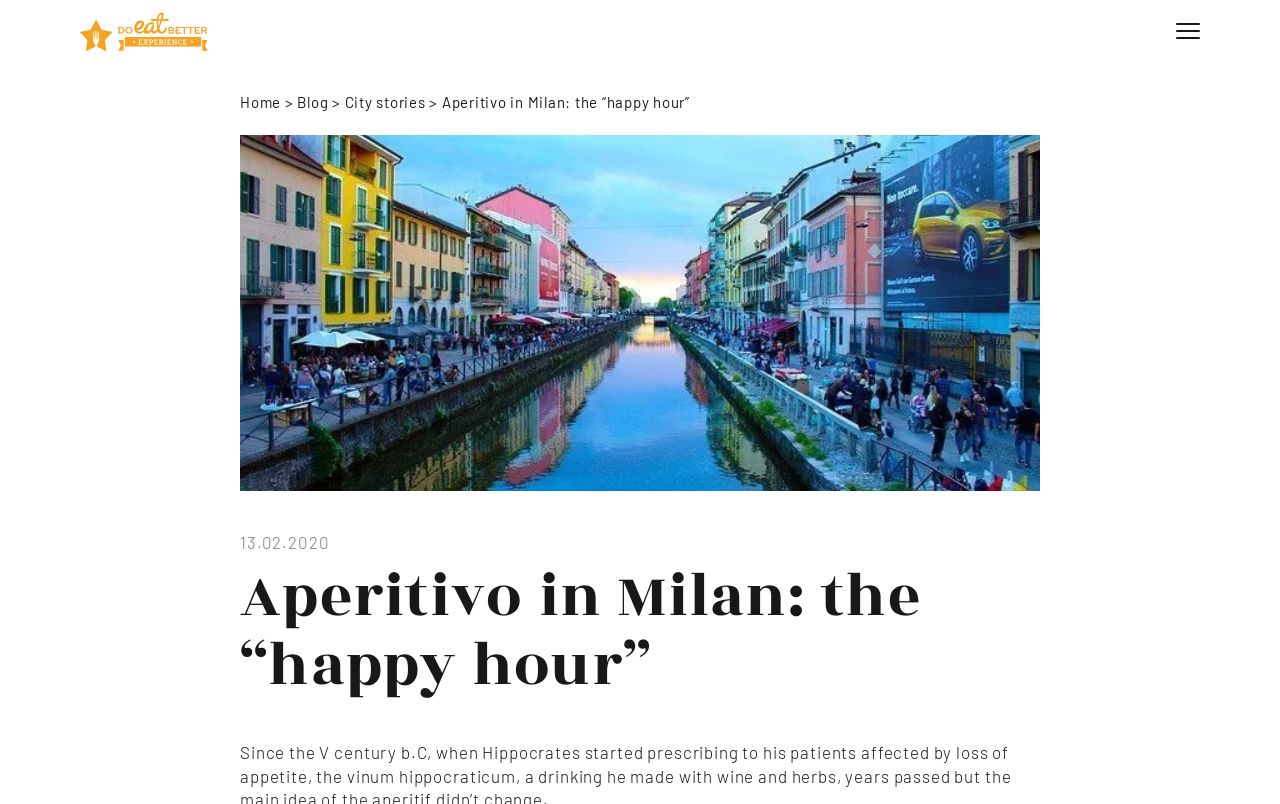Provide a short answer to the following question with just one word or phrase: What is the navigation menu item after 'Home'?

Blog